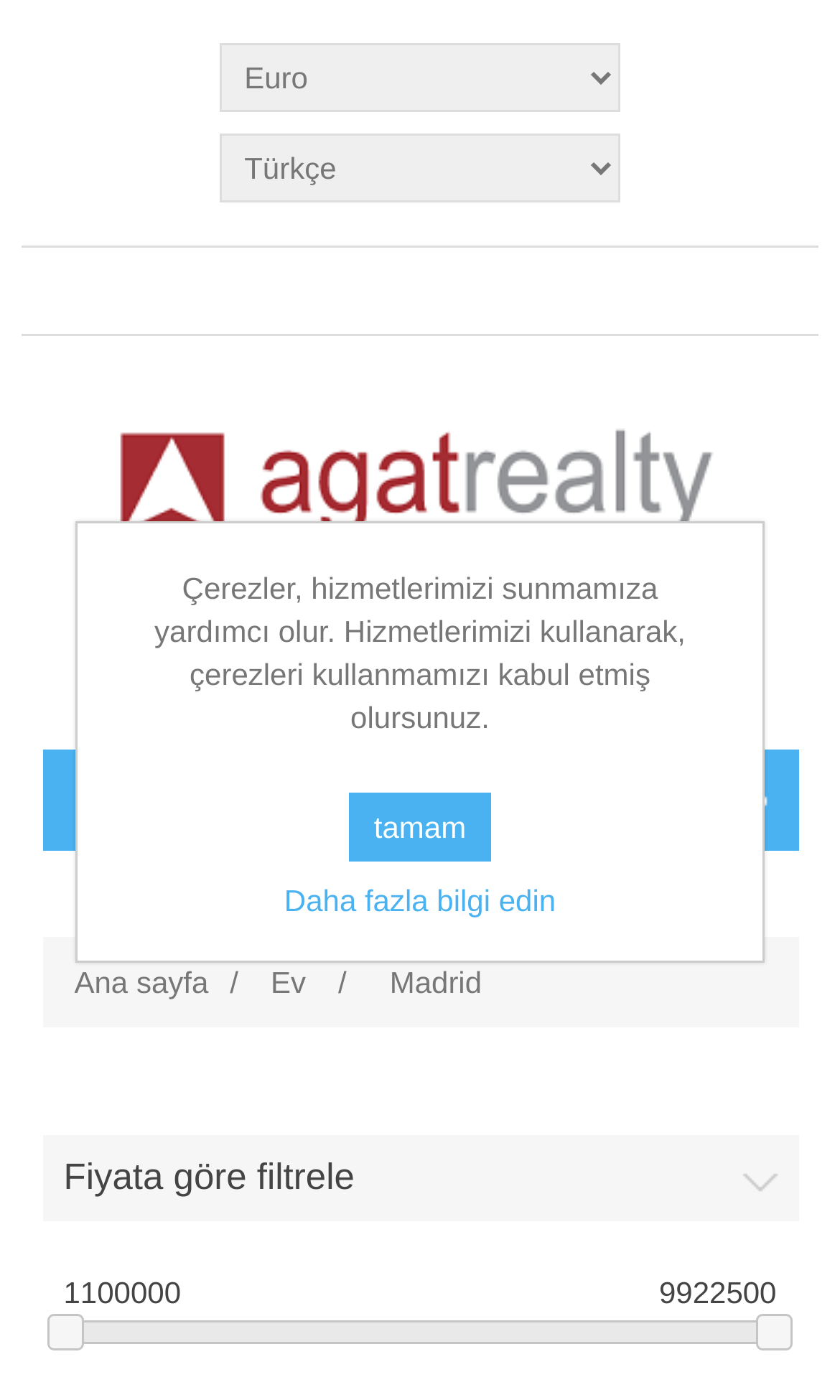Can you determine the bounding box coordinates of the area that needs to be clicked to fulfill the following instruction: "Select currency"?

[0.262, 0.031, 0.738, 0.08]